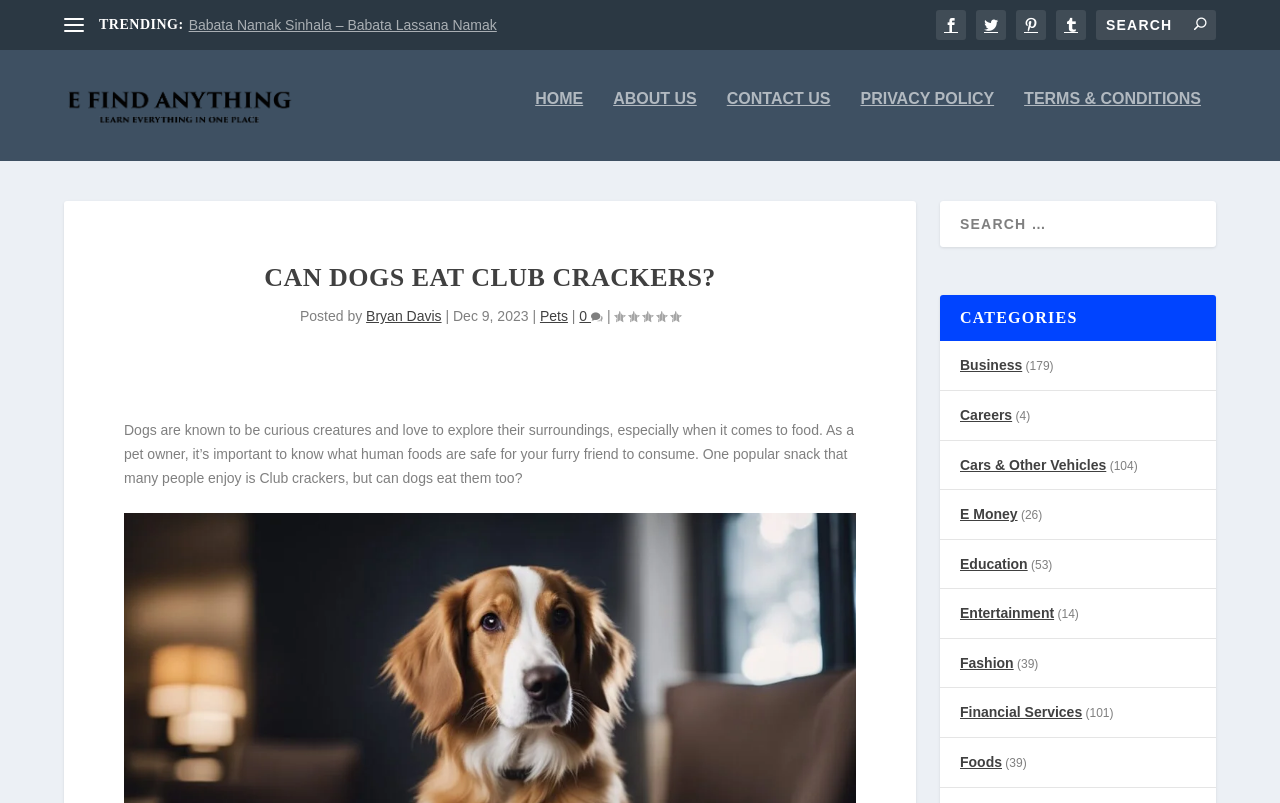Determine the bounding box coordinates of the clickable region to follow the instruction: "Read the article about Club Crackers".

[0.097, 0.341, 0.669, 0.396]